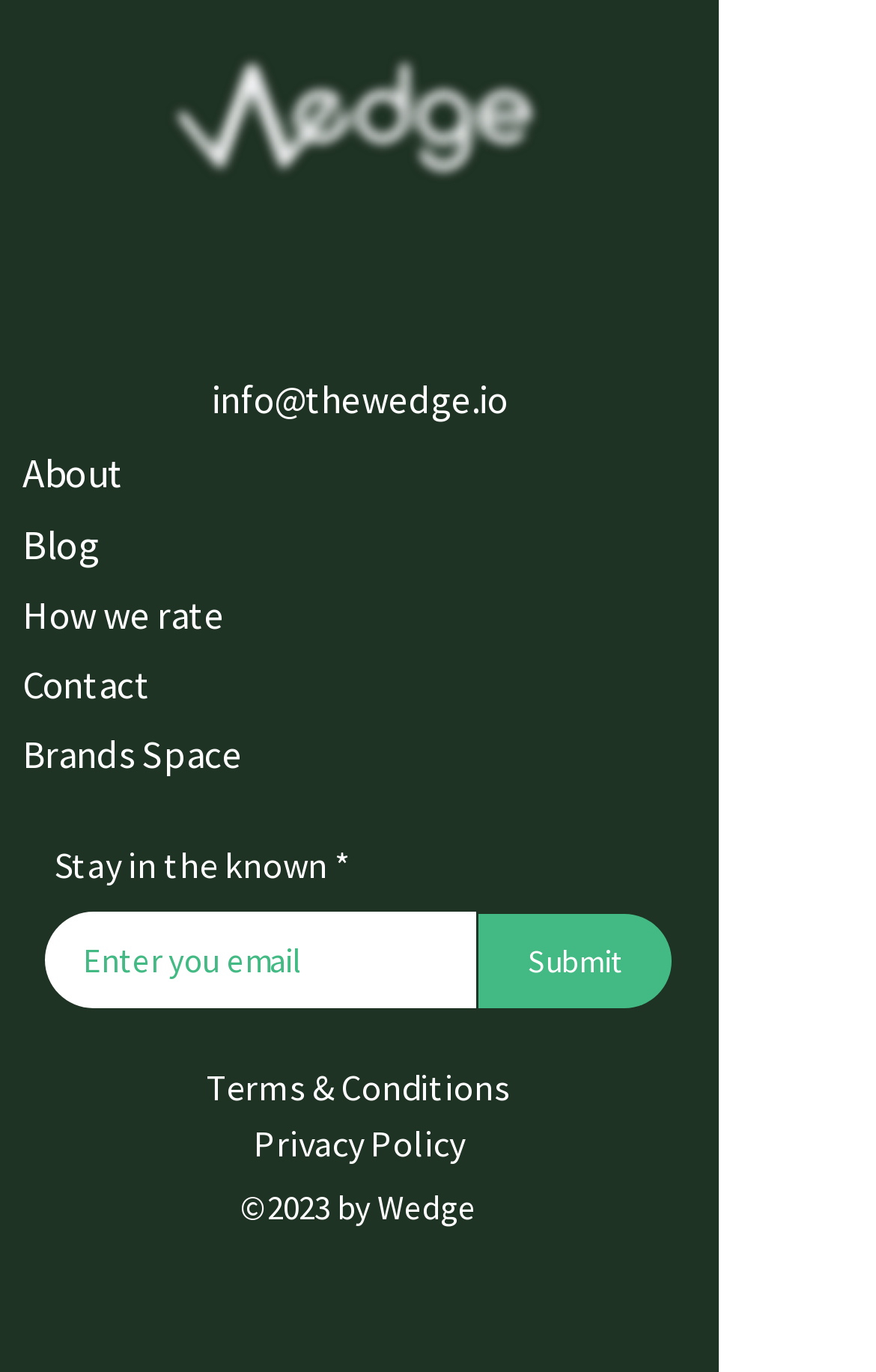Identify the bounding box of the HTML element described here: "©2023 by Wedge". Provide the coordinates as four float numbers between 0 and 1: [left, top, right, bottom].

[0.274, 0.865, 0.544, 0.896]